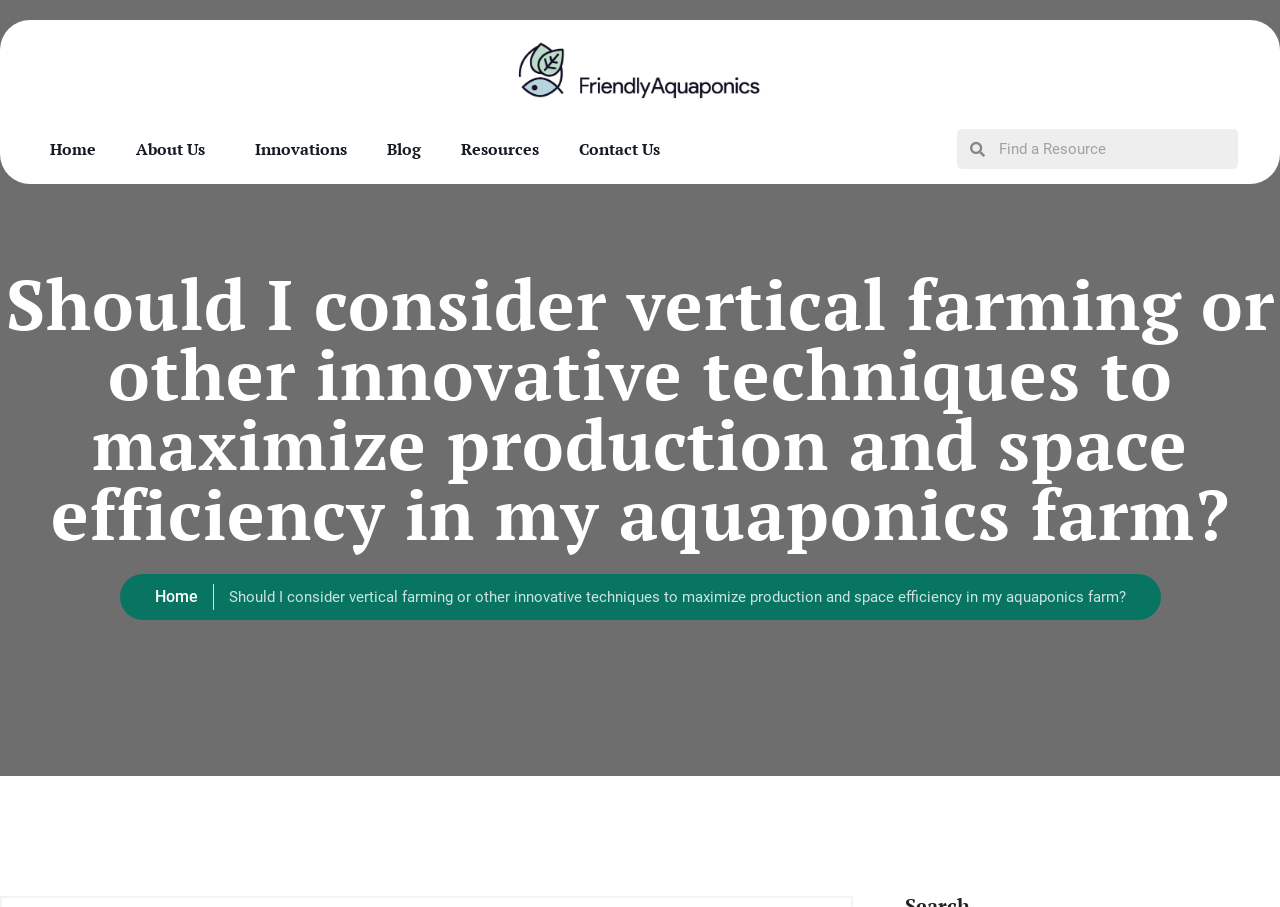Find the bounding box coordinates of the UI element according to this description: "Hulkenbestvideos".

None